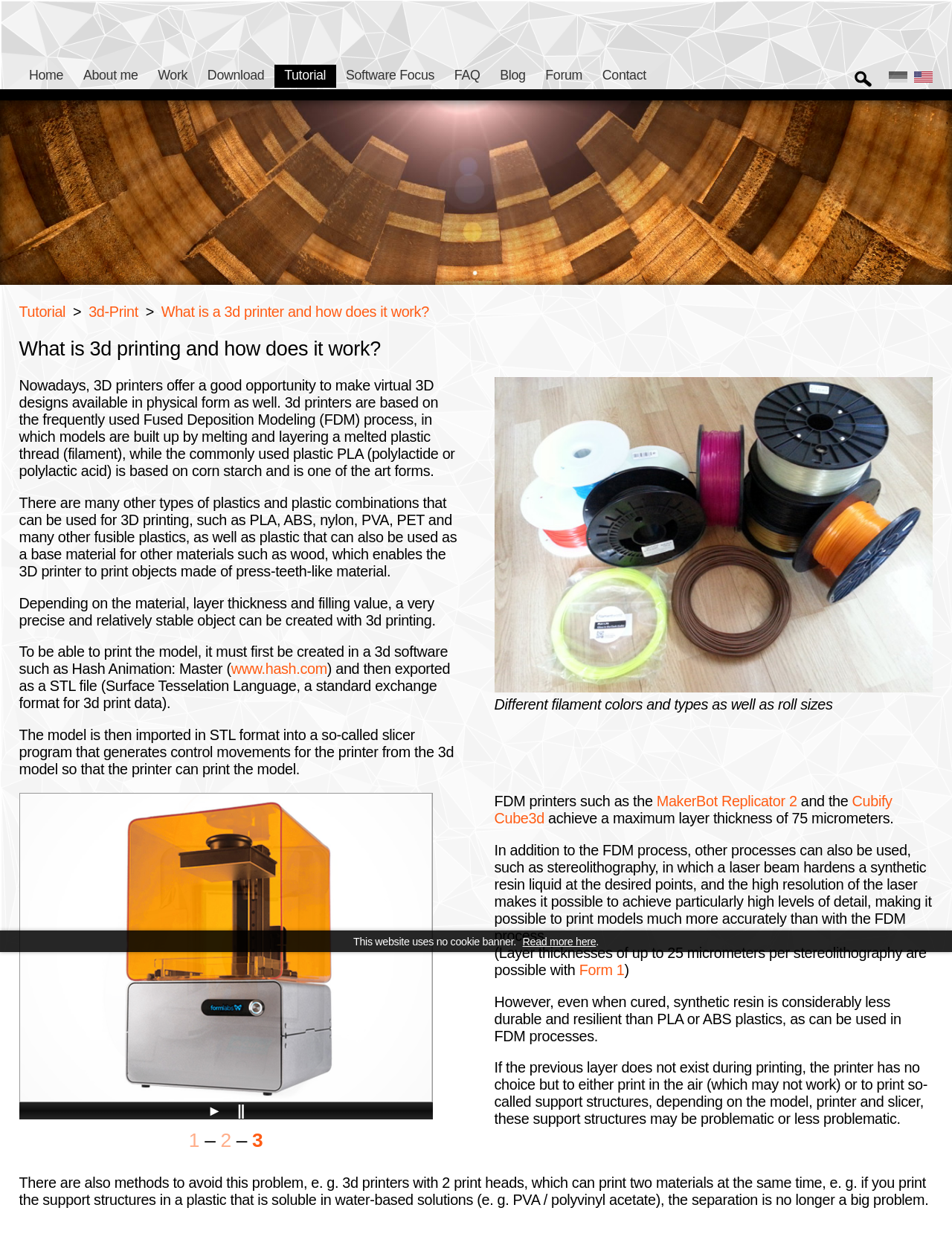Could you locate the bounding box coordinates for the section that should be clicked to accomplish this task: "Visit the 'Home' page".

[0.02, 0.051, 0.077, 0.07]